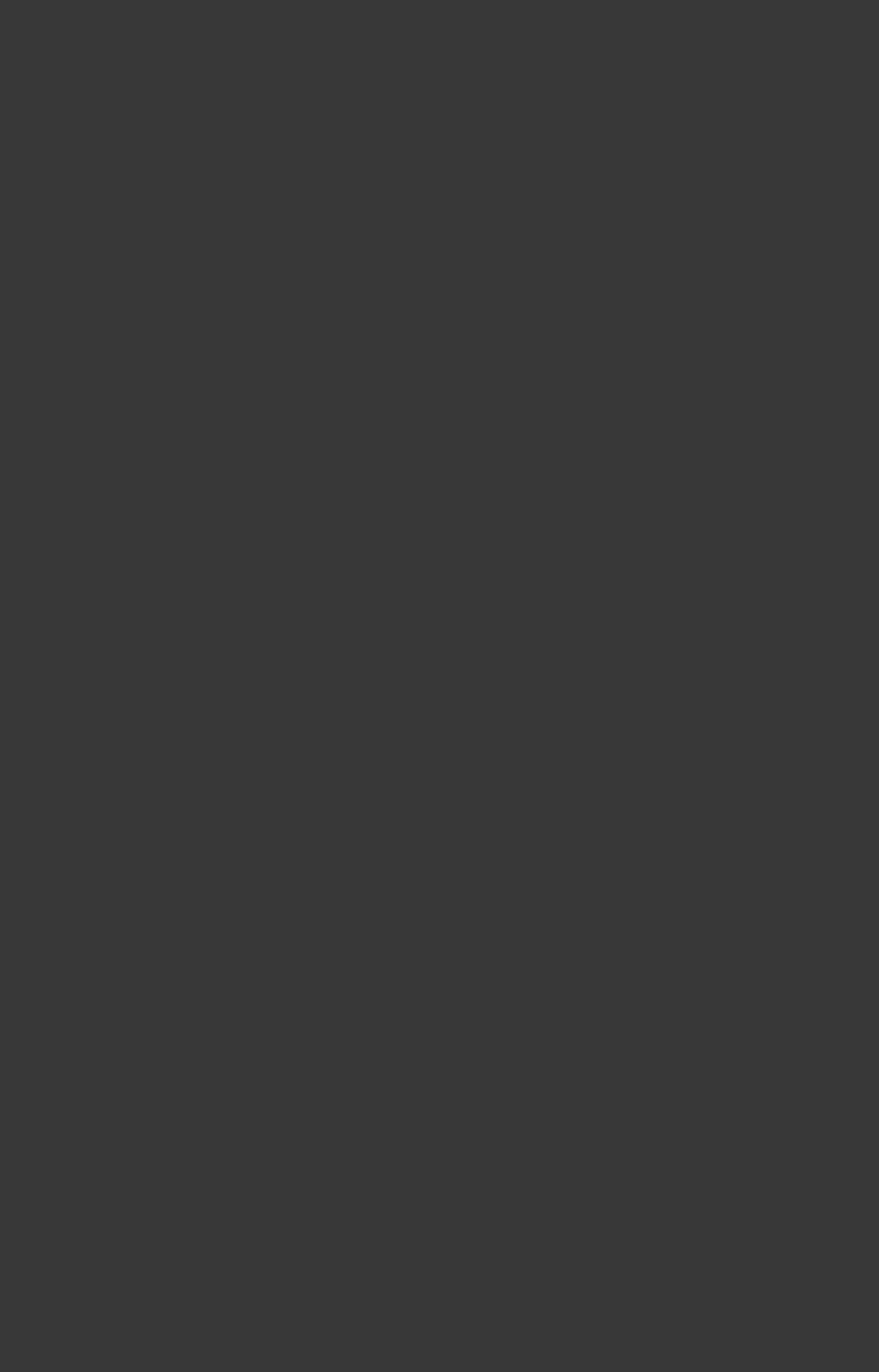How many social media links are available?
Please answer the question with as much detail as possible using the screenshot.

The social media links can be found at the bottom of the webpage. There are three links represented by icons, which are located next to each other.